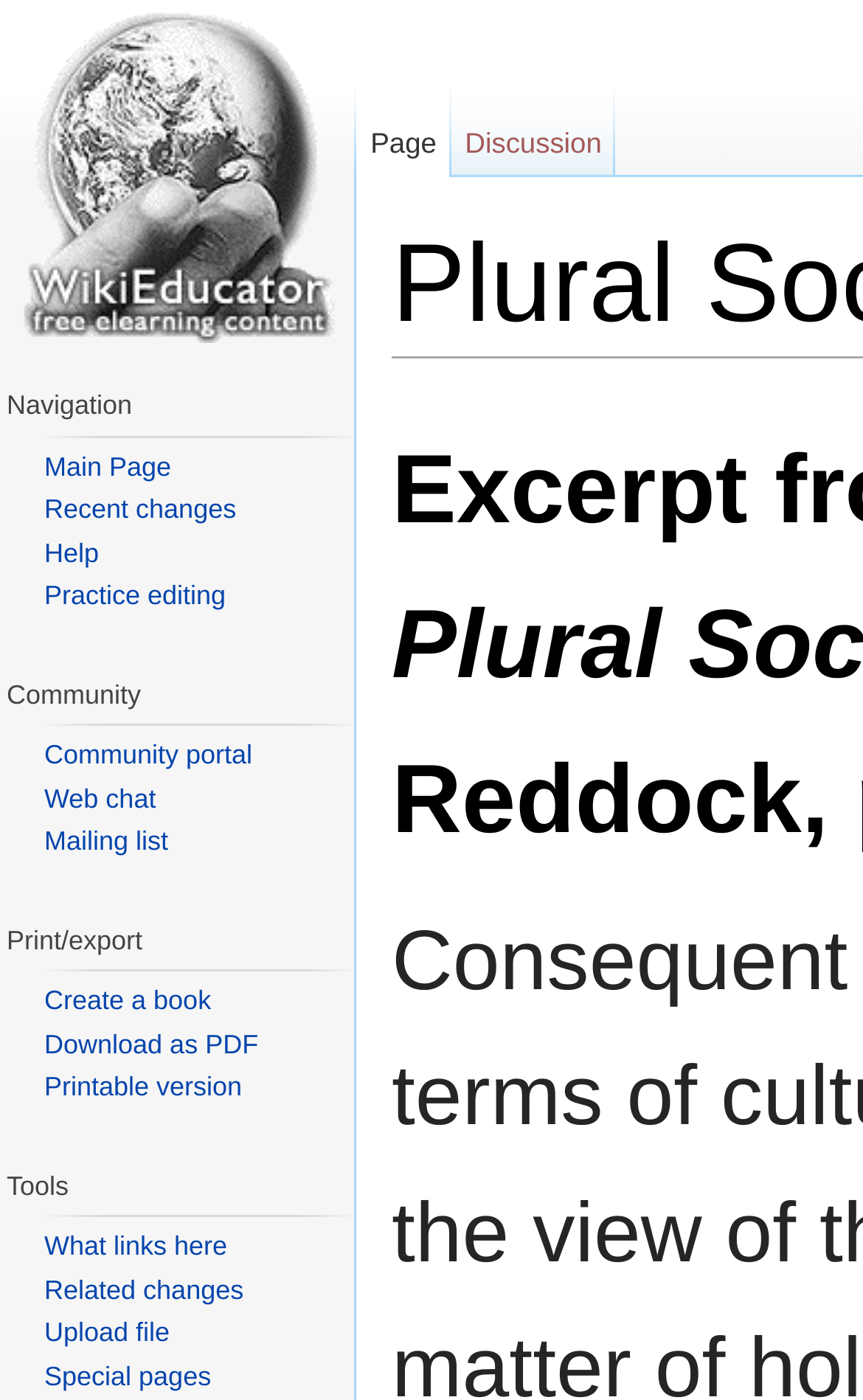With reference to the screenshot, provide a detailed response to the question below:
What is the text of the link above the 'Navigation' heading?

The text of the link above the 'Navigation' heading is 'Visit the main page', which can be found by examining the link element with bounding box coordinates [0.0, 0.0, 0.41, 0.253] and is located above the 'Navigation' heading with bounding box coordinates [0.0, 0.278, 0.41, 0.305].